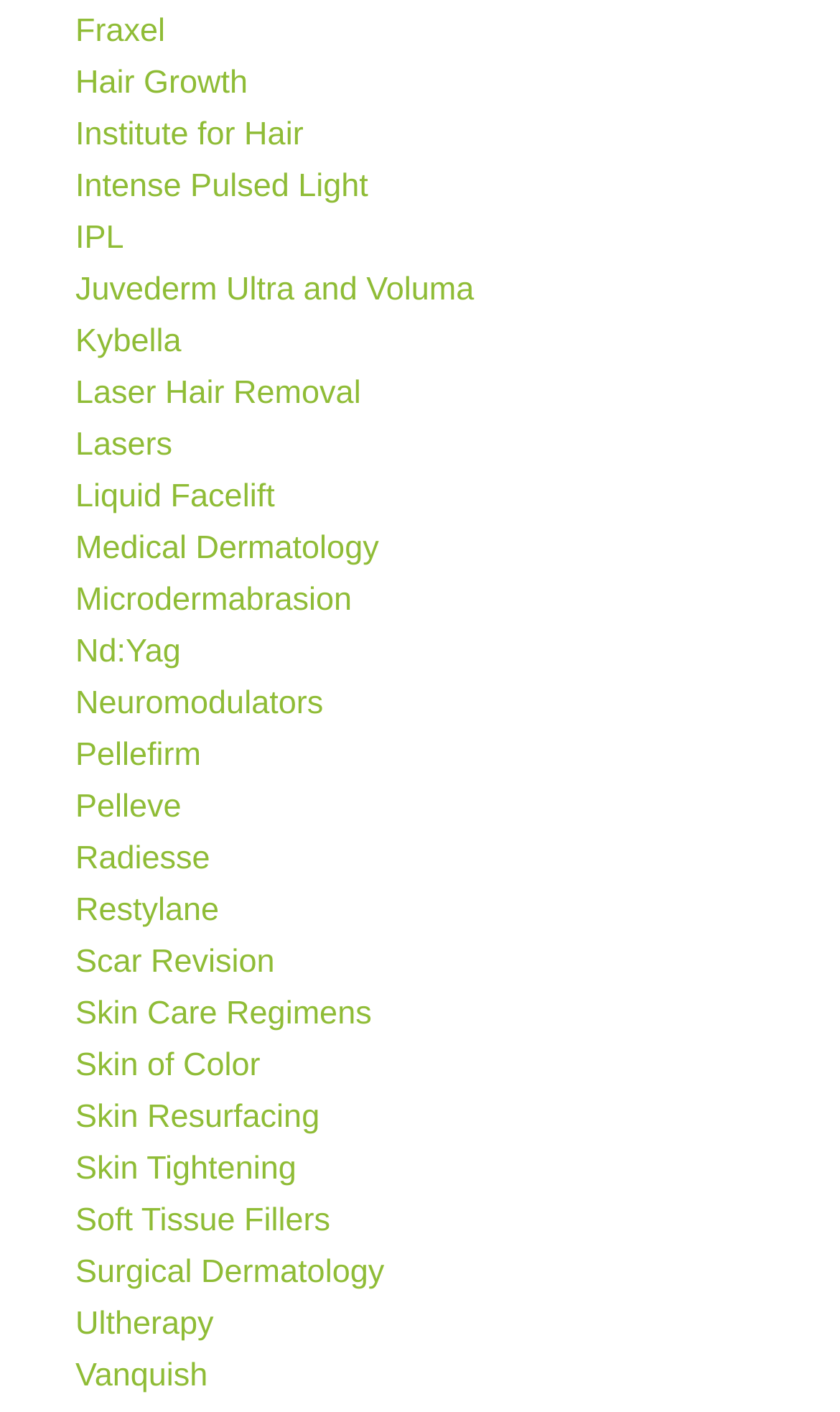Show the bounding box coordinates for the HTML element described as: "Intense Pulsed Light".

[0.09, 0.116, 0.438, 0.15]